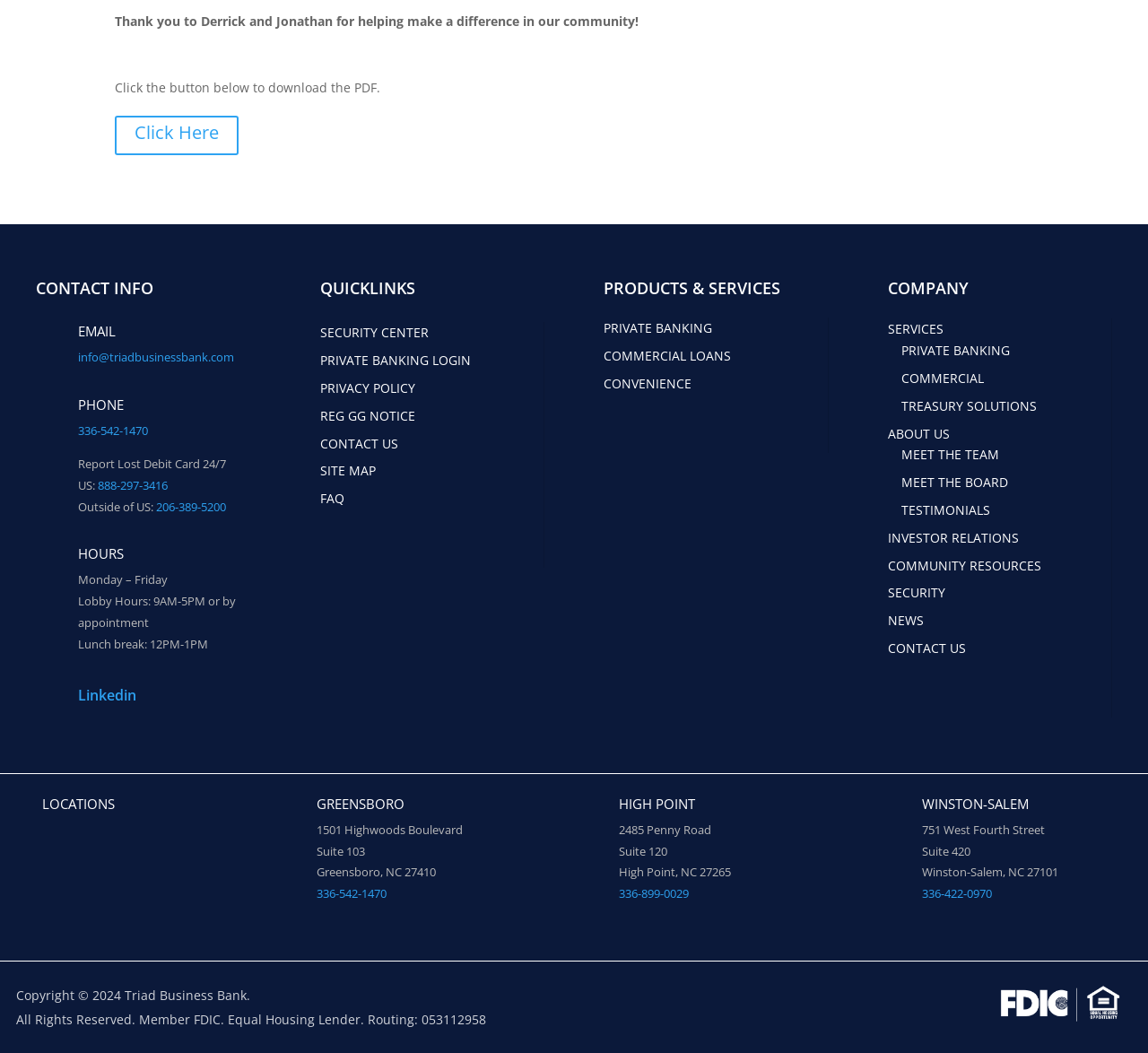Please specify the bounding box coordinates of the clickable section necessary to execute the following command: "View the Security Center".

[0.279, 0.308, 0.373, 0.324]